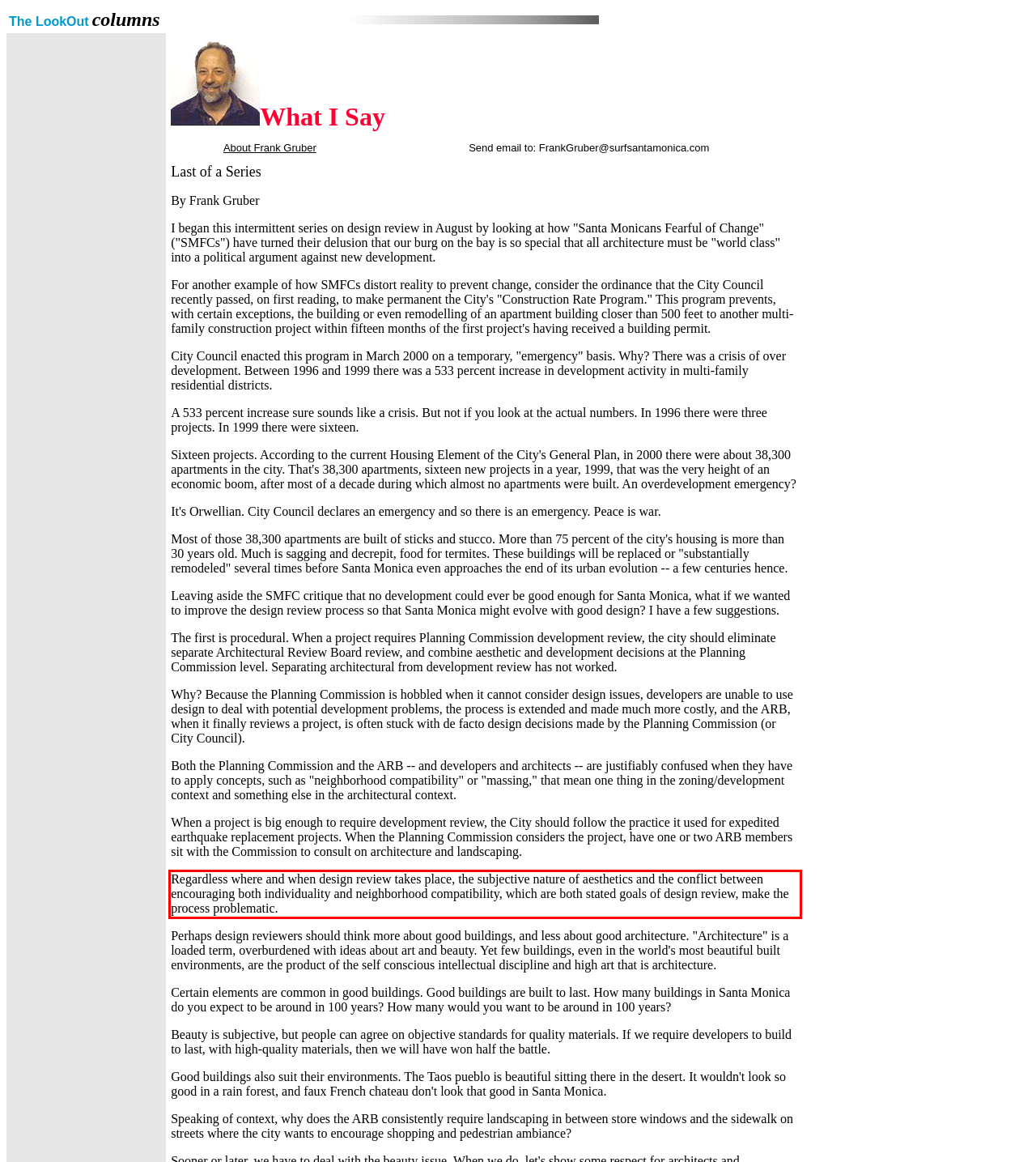Please examine the webpage screenshot containing a red bounding box and use OCR to recognize and output the text inside the red bounding box.

Regardless where and when design review takes place, the subjective nature of aesthetics and the conflict between encouraging both individuality and neighborhood compatibility, which are both stated goals of design review, make the process problematic.